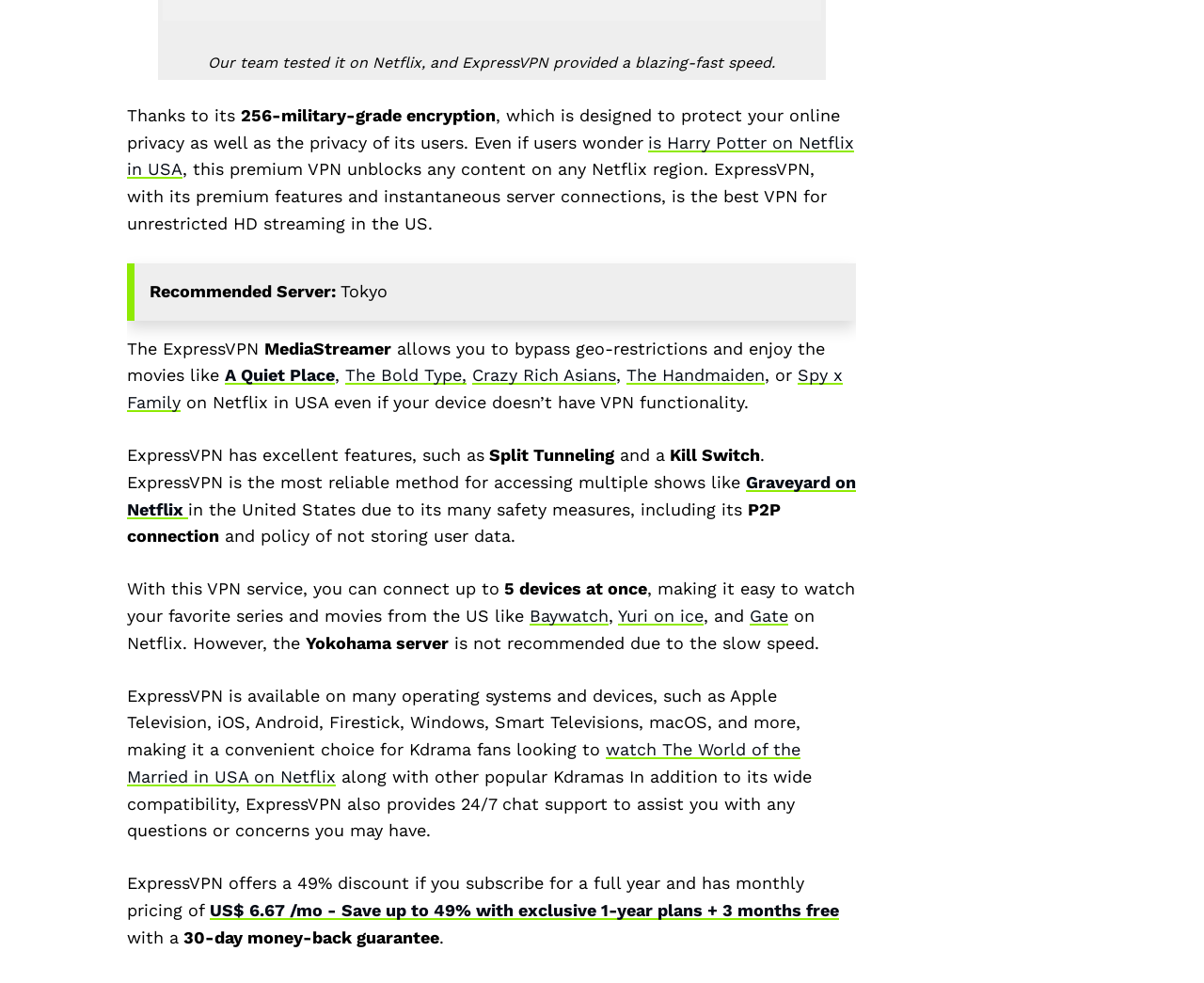Please look at the image and answer the question with a detailed explanation: What is the discount offered by ExpressVPN for a full-year subscription?

The webpage states that ExpressVPN offers a 49% discount if you subscribe for a full year, and has monthly pricing of US$ 6.67 /mo.